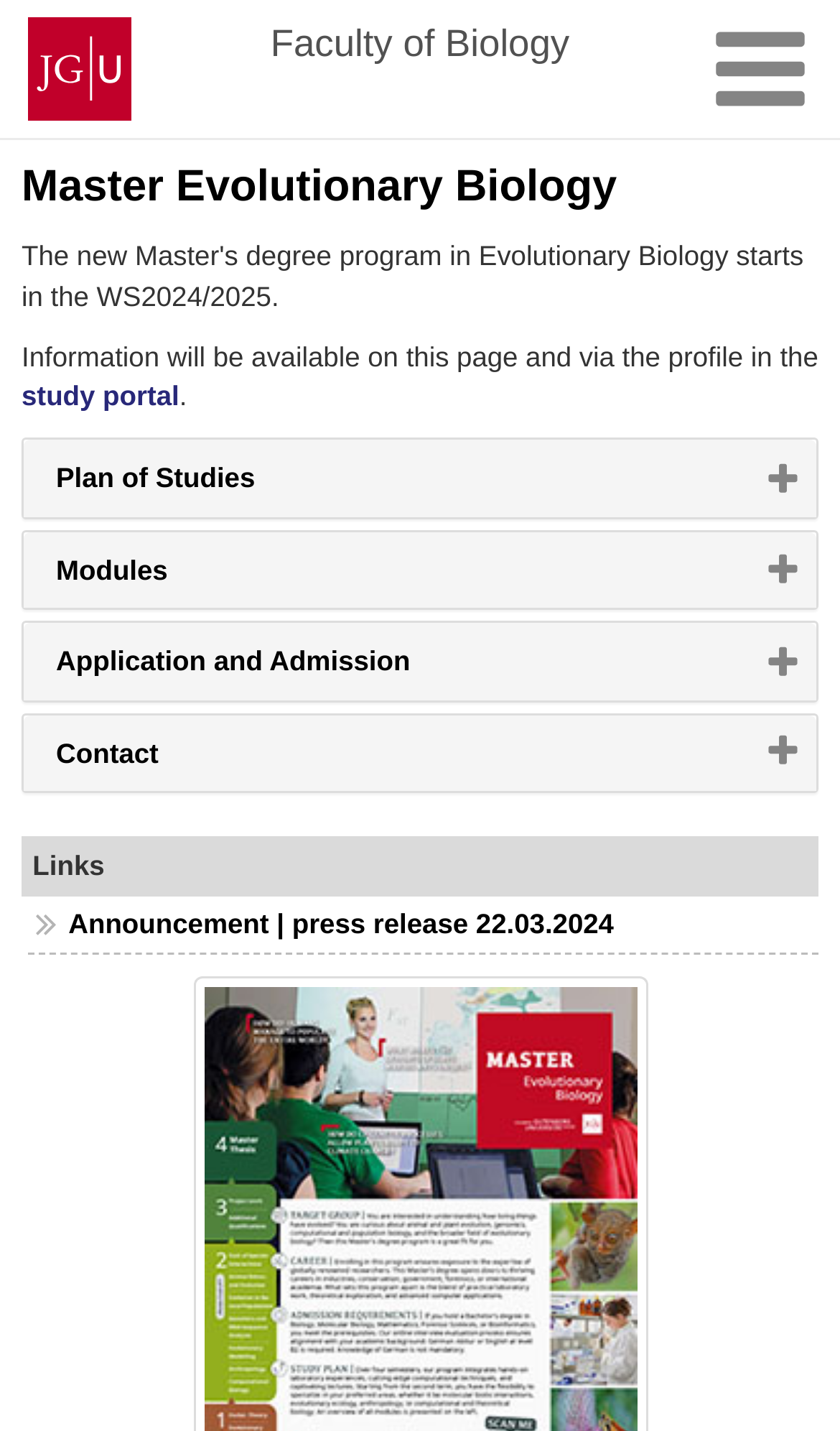Provide the bounding box coordinates of the area you need to click to execute the following instruction: "Click the study portal link".

[0.026, 0.265, 0.213, 0.288]